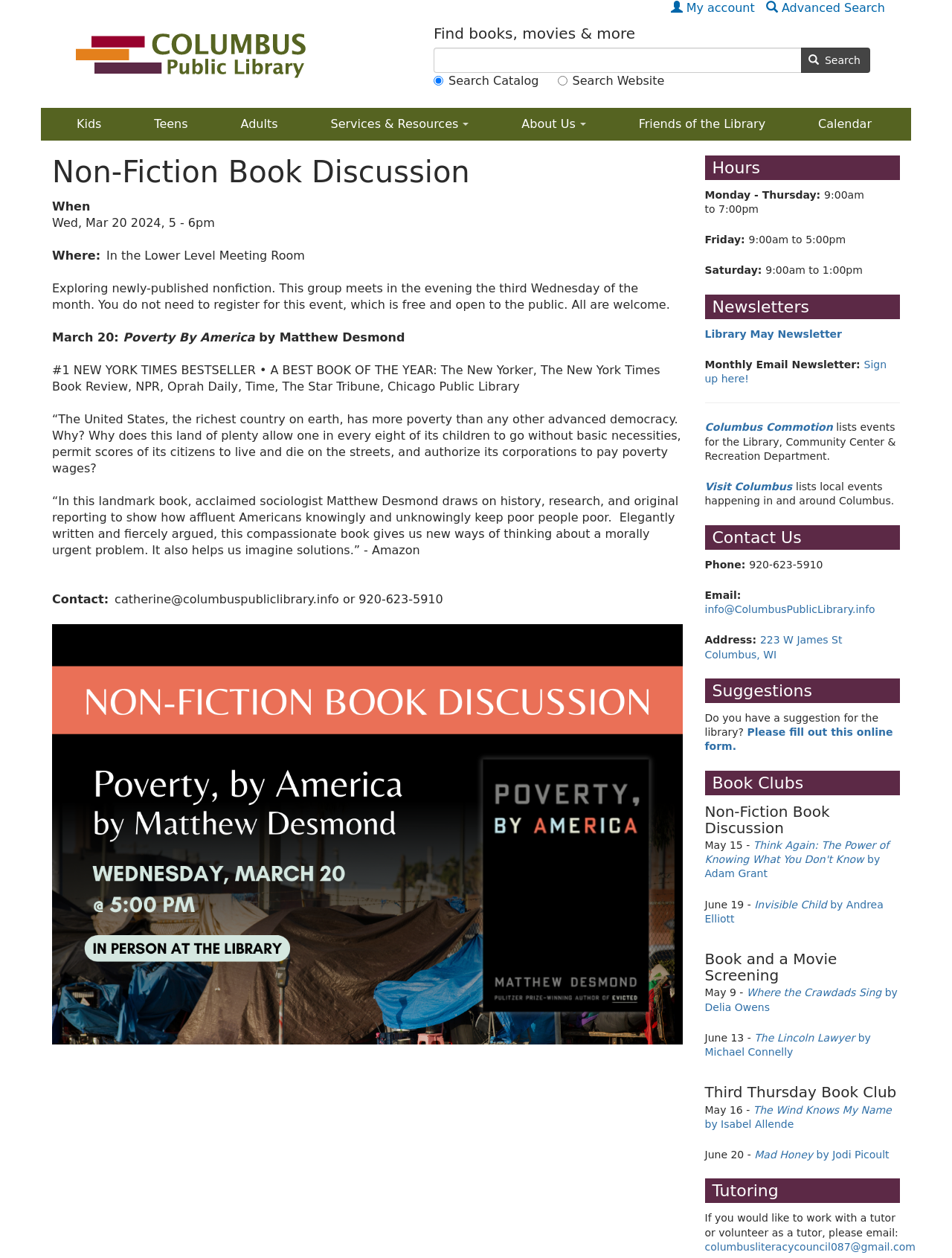Find the bounding box coordinates for the element that must be clicked to complete the instruction: "Sign up for the library newsletter". The coordinates should be four float numbers between 0 and 1, indicated as [left, top, right, bottom].

[0.74, 0.285, 0.931, 0.306]